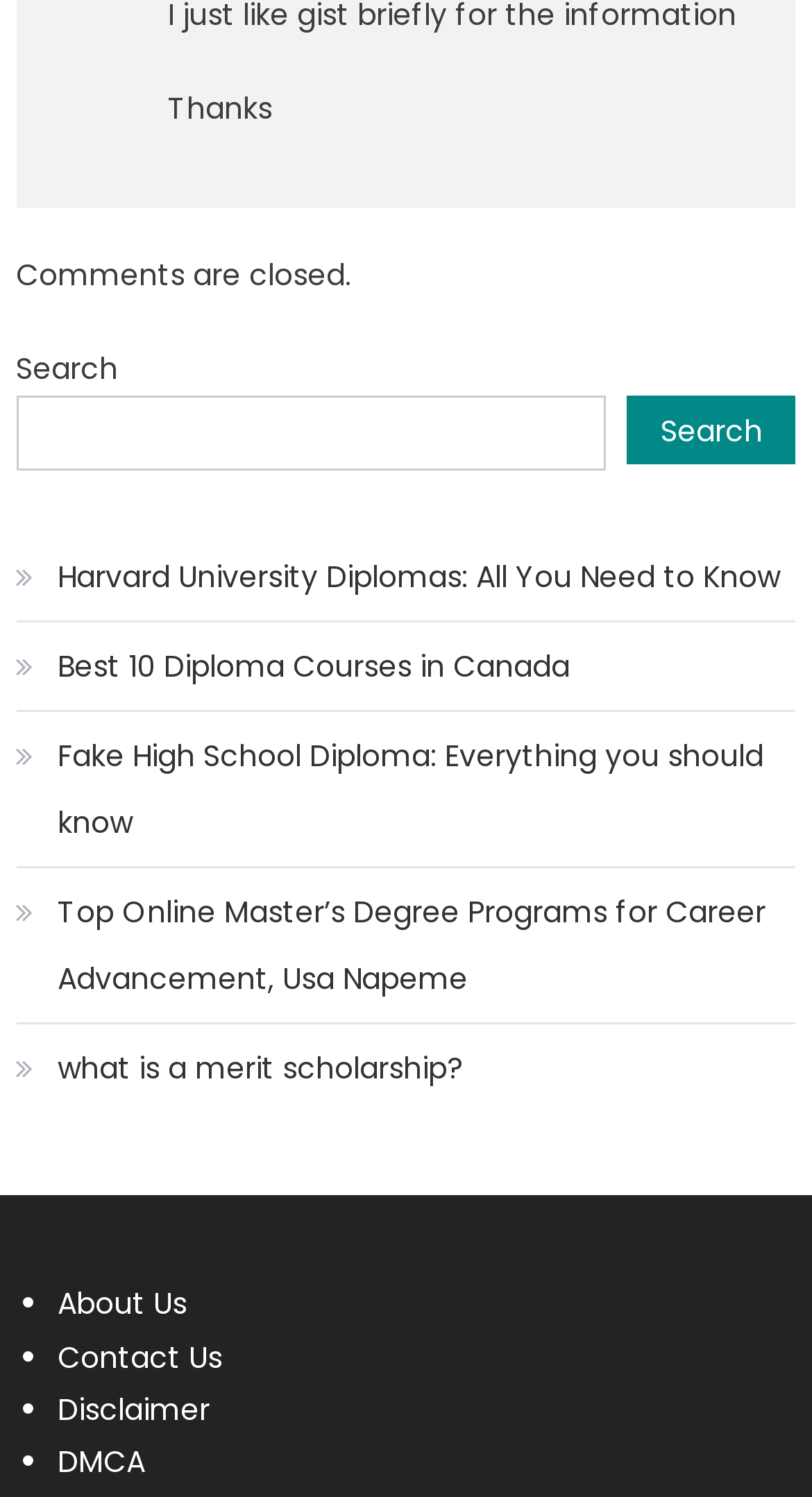Please provide a brief answer to the following inquiry using a single word or phrase:
What is the first link on the webpage?

Harvard University Diplomas